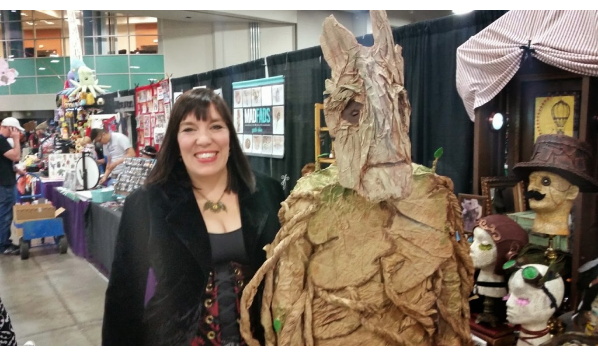Detail every visible element in the image extensively.

In this vibrant scene from a convention, a woman stands proudly next to a creatively costumed figure embodying Groot, a beloved character from pop culture. The woman, dressed in a stylish black jacket with a deep neckline, exudes joy and enthusiasm, her long dark hair cascading around her shoulders. Groot's costume, made from textured materials resembling bark and foliage, showcases an impressive level of craftsmanship, complete with green accents that hint at the character's iconic nature. The backdrop features various booths displaying an array of merchandise, highlighting the lively atmosphere of the event. This image captures the essence of creativity and fandom, where enthusiasts come together to celebrate their favorite characters and stories.